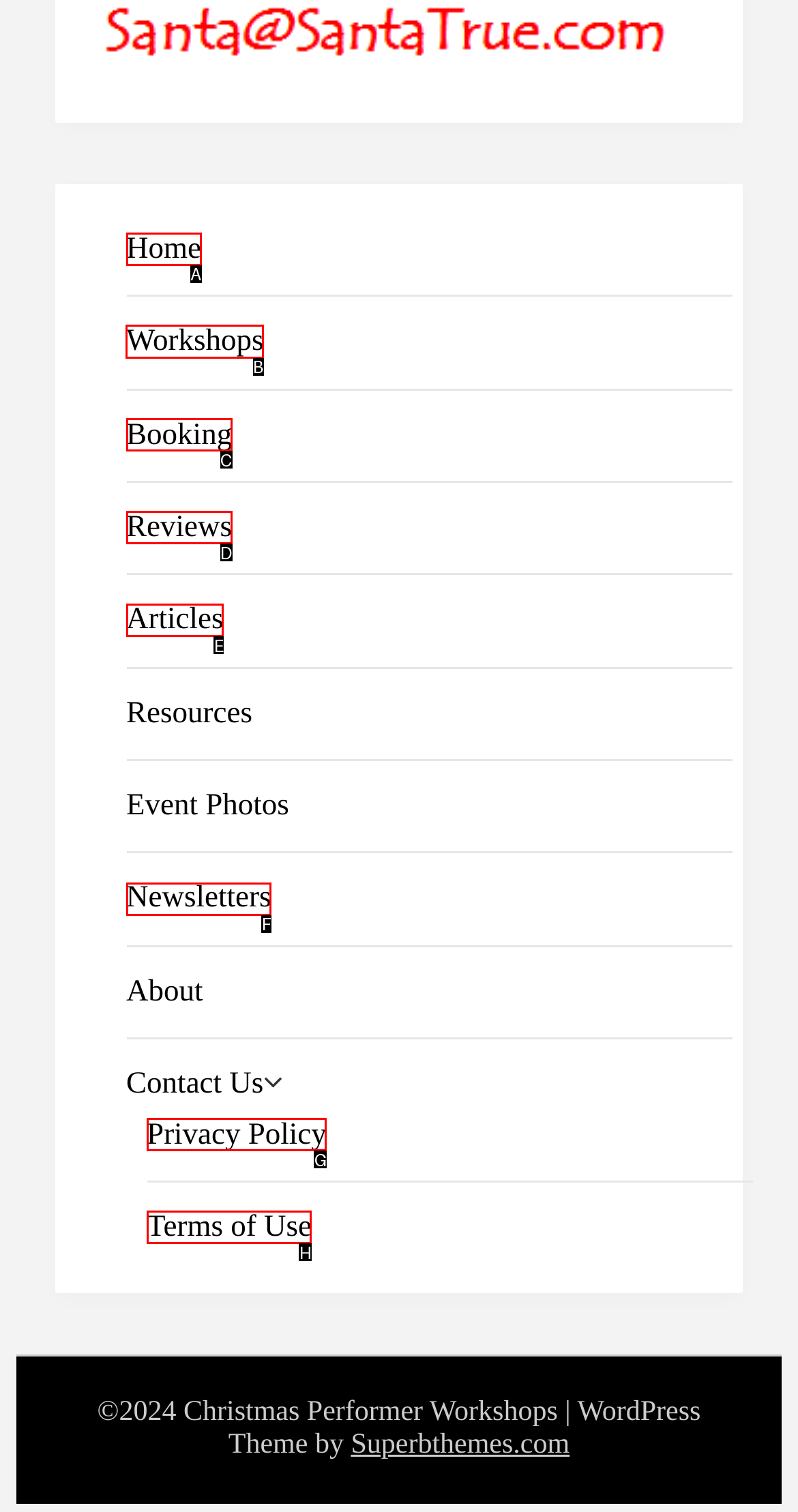Which option should be clicked to complete this task: read about the difference between RJ9, RJ10, RJ11, RJ12, RJ14, RJ25, RJ45 & RJ48
Reply with the letter of the correct choice from the given choices.

None